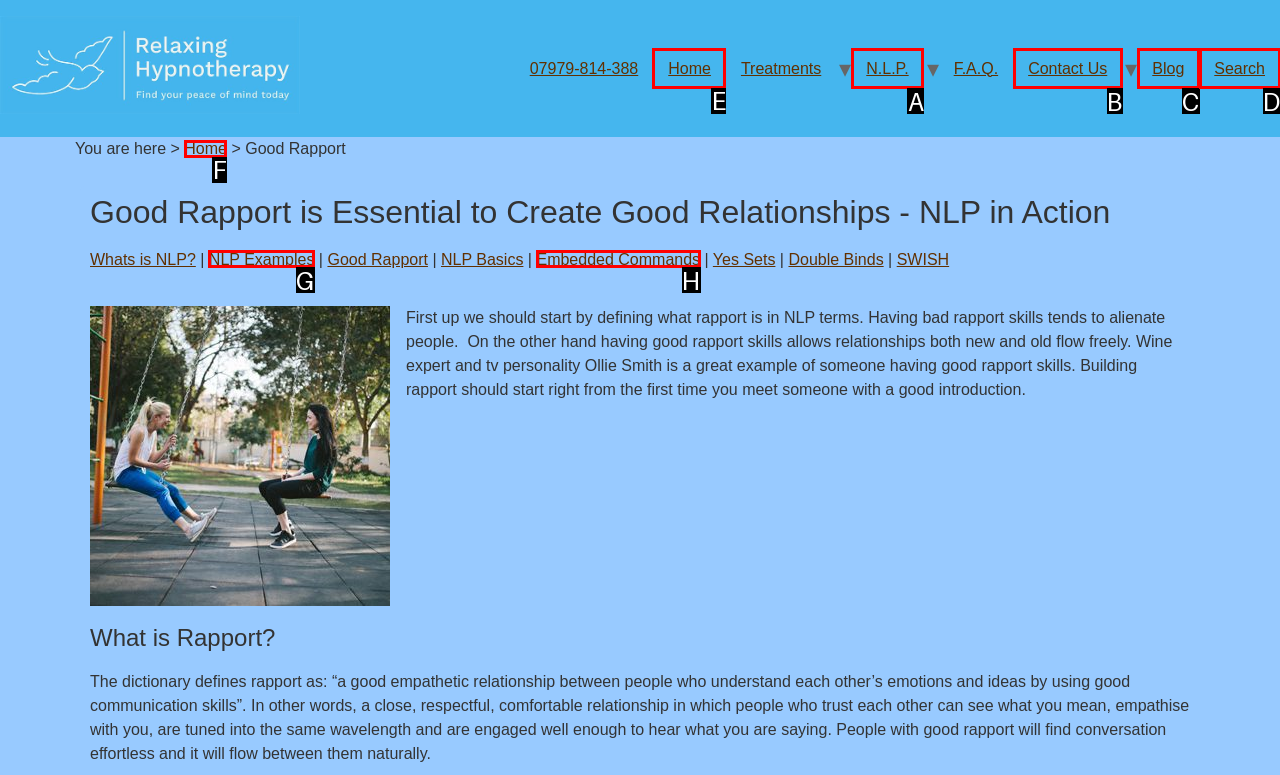Select the appropriate bounding box to fulfill the task: Click the 'Home' link Respond with the corresponding letter from the choices provided.

E